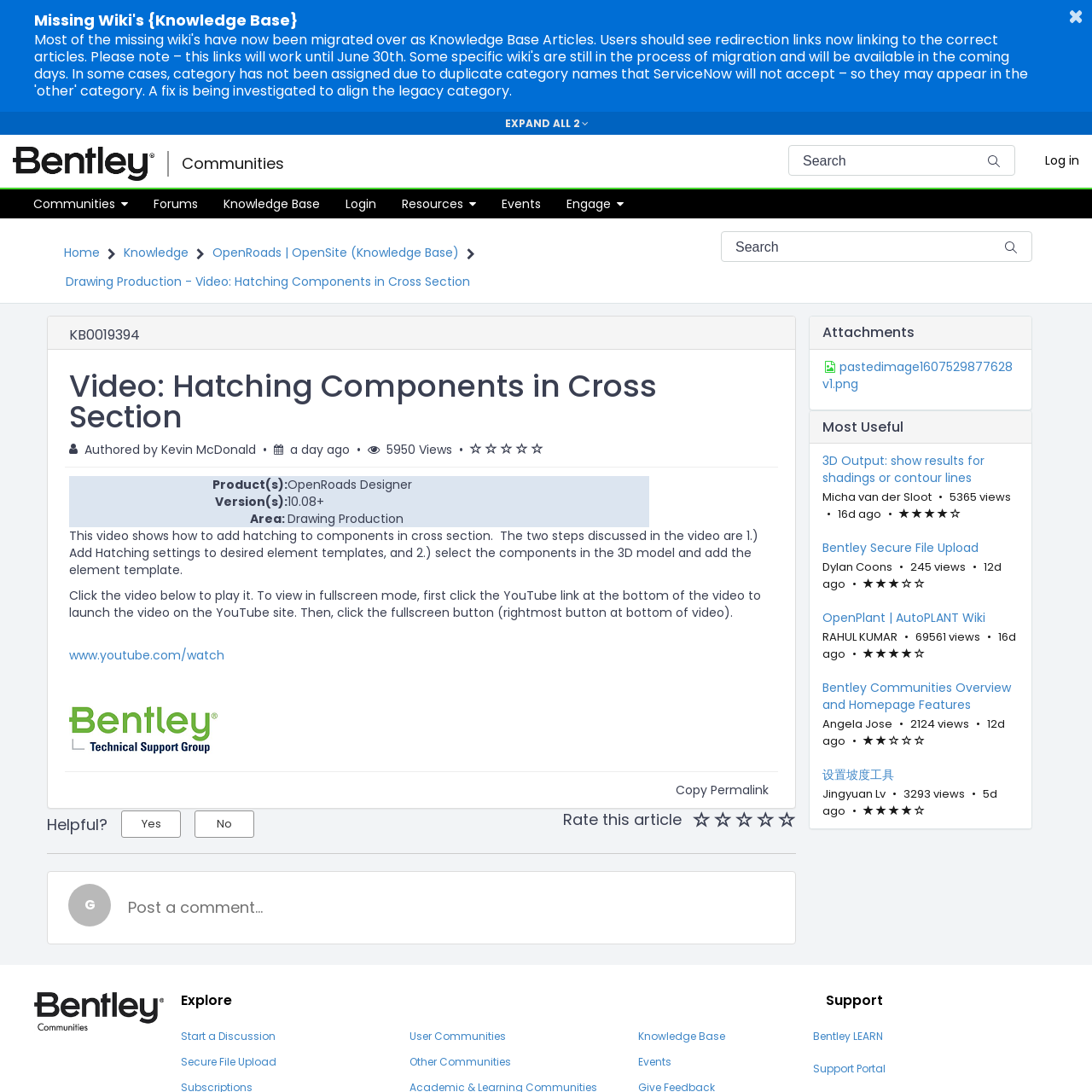Find the bounding box coordinates of the clickable area required to complete the following action: "Log in".

[0.945, 0.139, 1.0, 0.155]